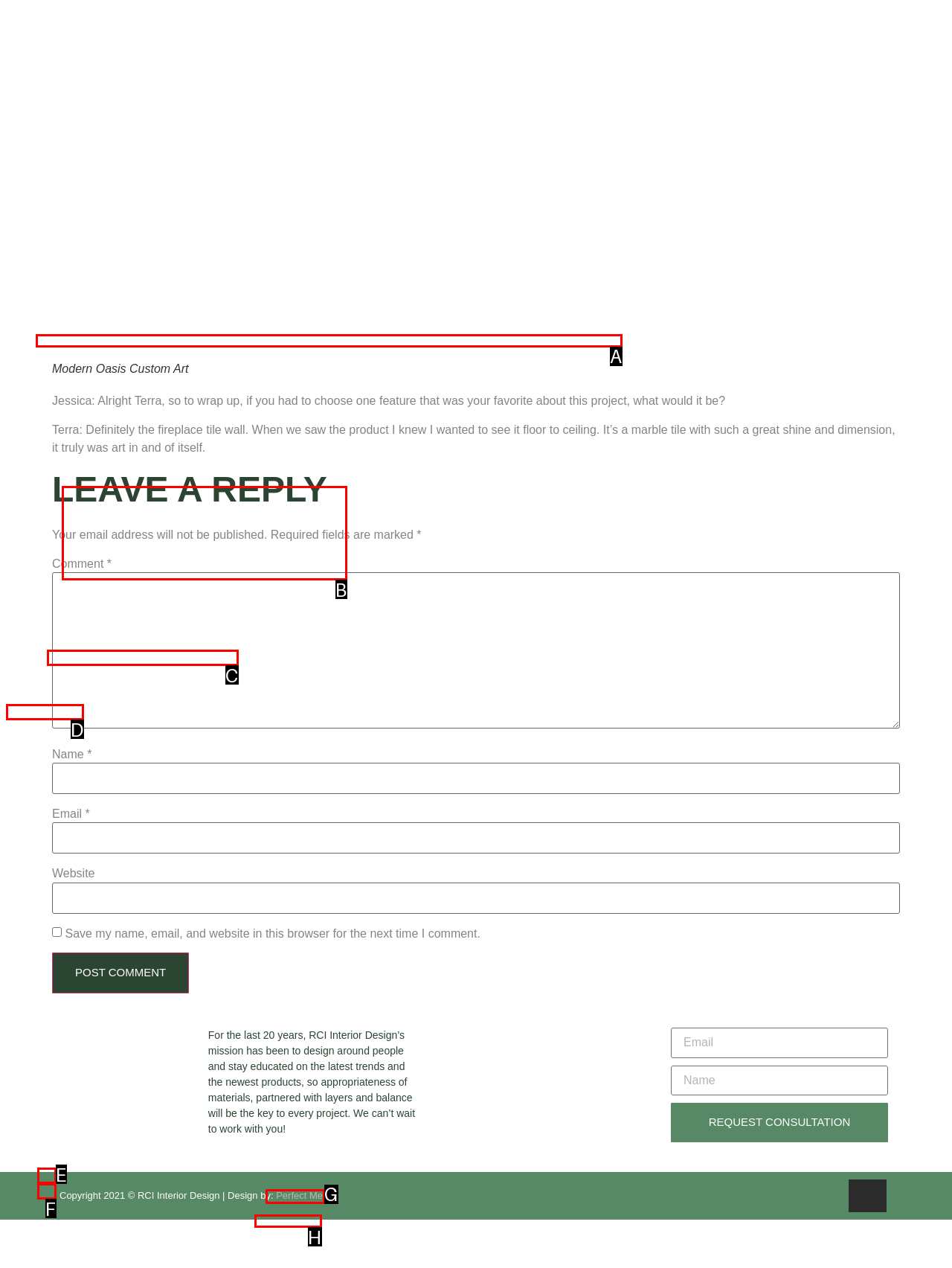Identify the appropriate lettered option to execute the following task: Visit Perfect Media website
Respond with the letter of the selected choice.

G